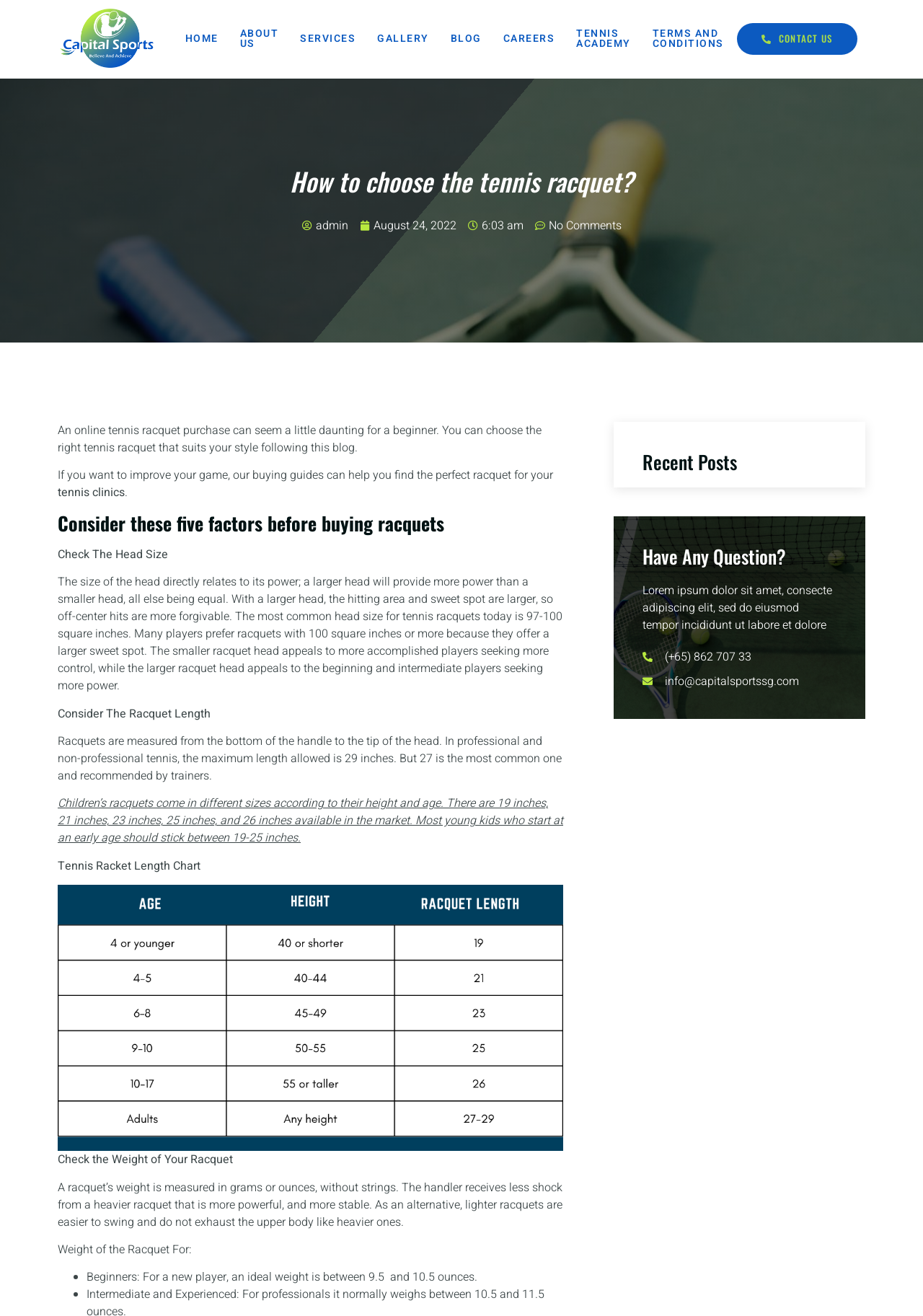Identify the bounding box coordinates of the section to be clicked to complete the task described by the following instruction: "Contact us". The coordinates should be four float numbers between 0 and 1, formatted as [left, top, right, bottom].

[0.799, 0.017, 0.929, 0.042]